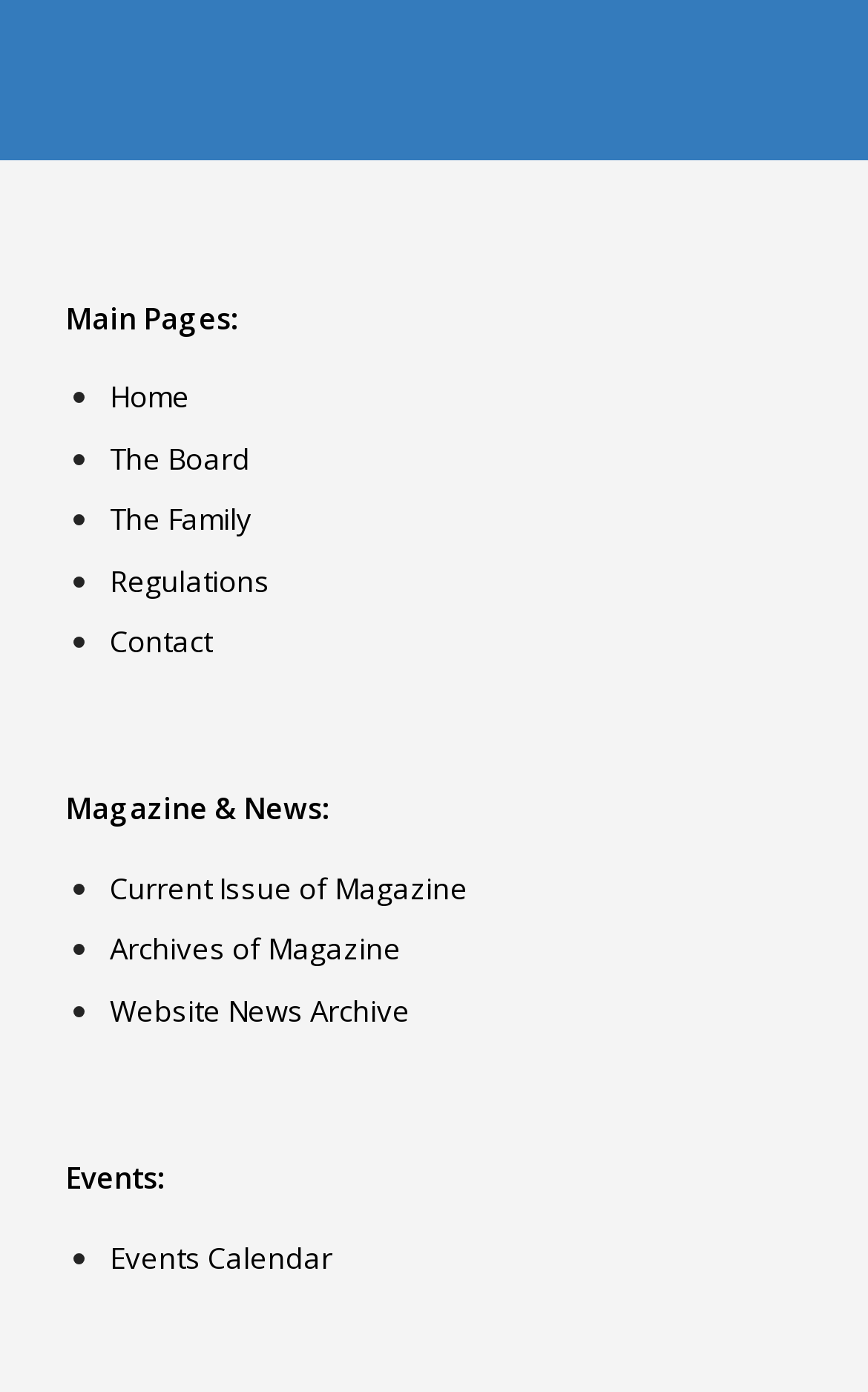Locate the bounding box coordinates of the segment that needs to be clicked to meet this instruction: "check events calendar".

[0.126, 0.889, 0.383, 0.918]